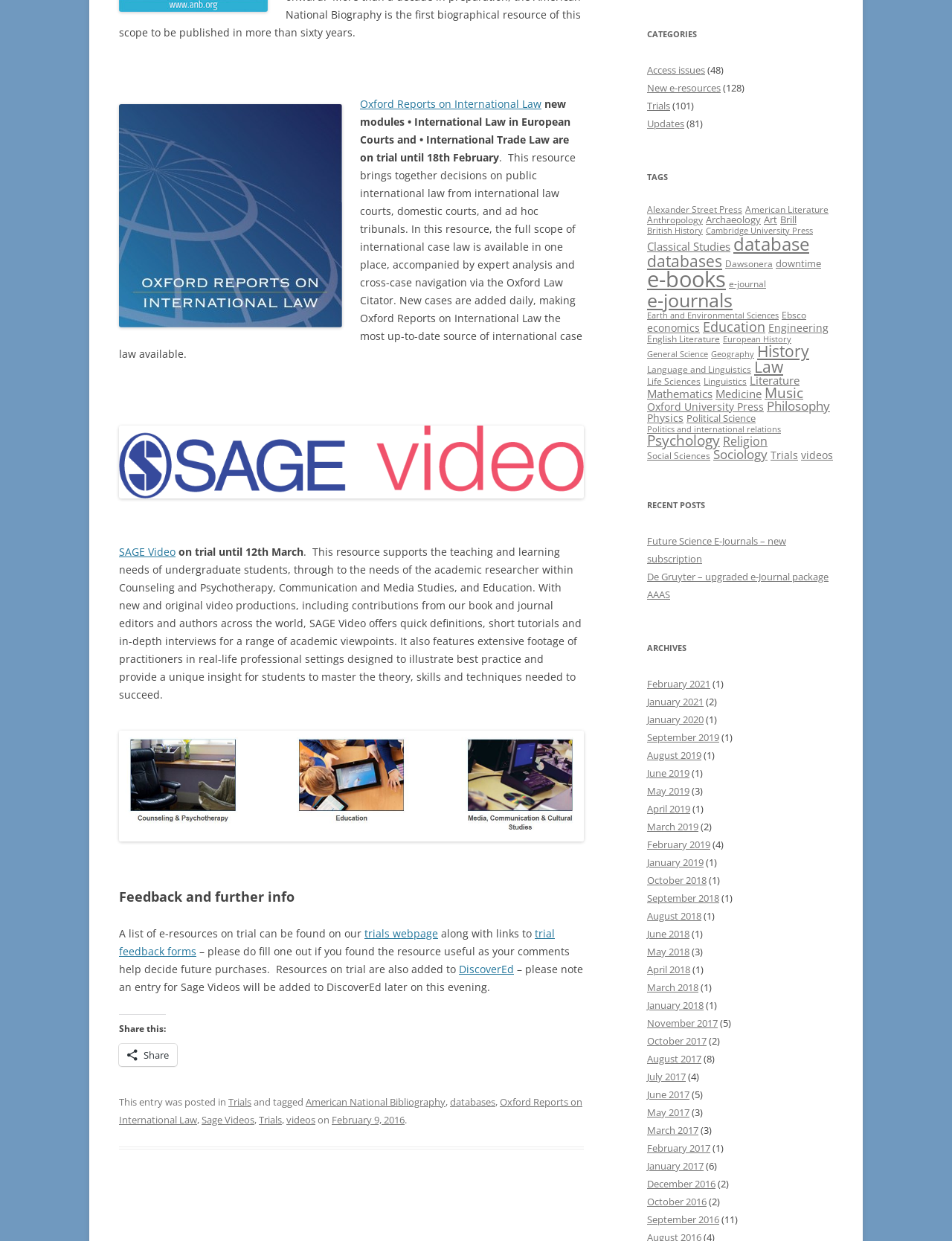Bounding box coordinates are specified in the format (top-left x, top-left y, bottom-right x, bottom-right y). All values are floating point numbers bounded between 0 and 1. Please provide the bounding box coordinate of the region this sentence describes: Earth and Environmental Sciences

[0.68, 0.25, 0.818, 0.258]